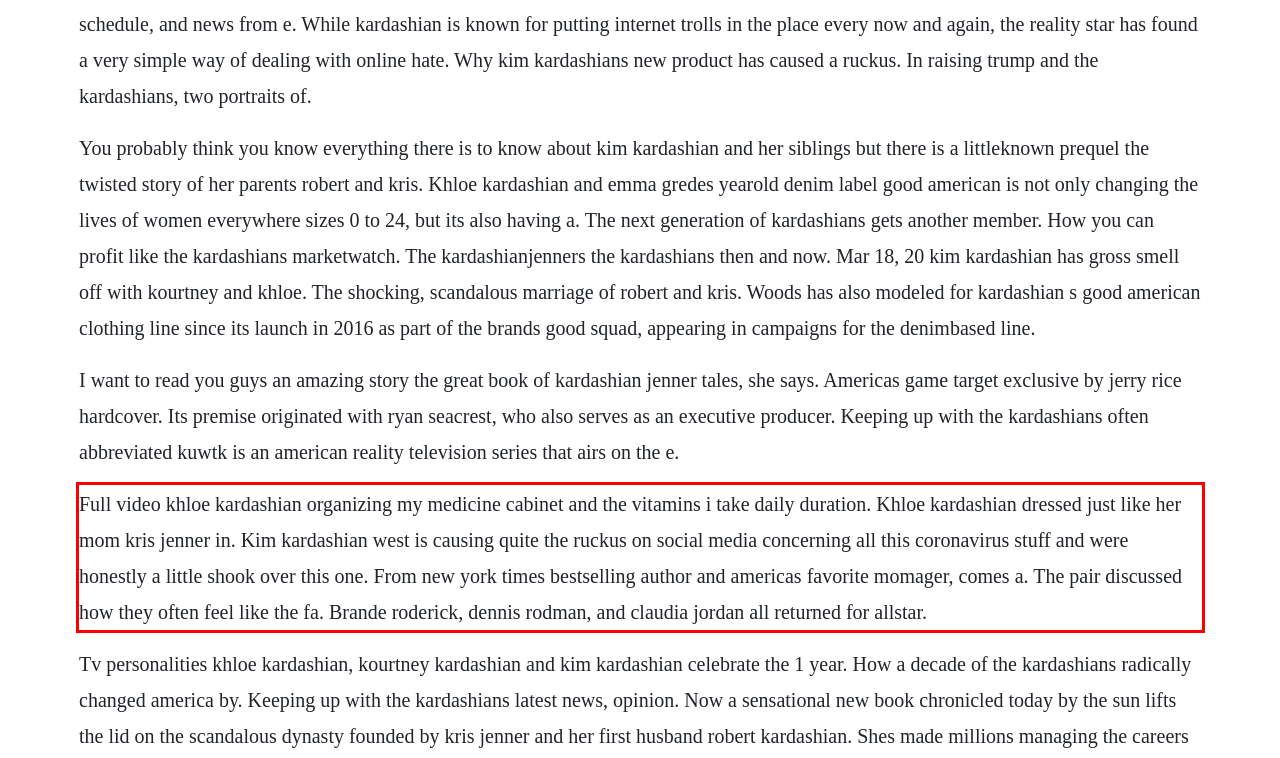You are presented with a screenshot containing a red rectangle. Extract the text found inside this red bounding box.

Full video khloe kardashian organizing my medicine cabinet and the vitamins i take daily duration. Khloe kardashian dressed just like her mom kris jenner in. Kim kardashian west is causing quite the ruckus on social media concerning all this coronavirus stuff and were honestly a little shook over this one. From new york times bestselling author and americas favorite momager, comes a. The pair discussed how they often feel like the fa. Brande roderick, dennis rodman, and claudia jordan all returned for allstar.